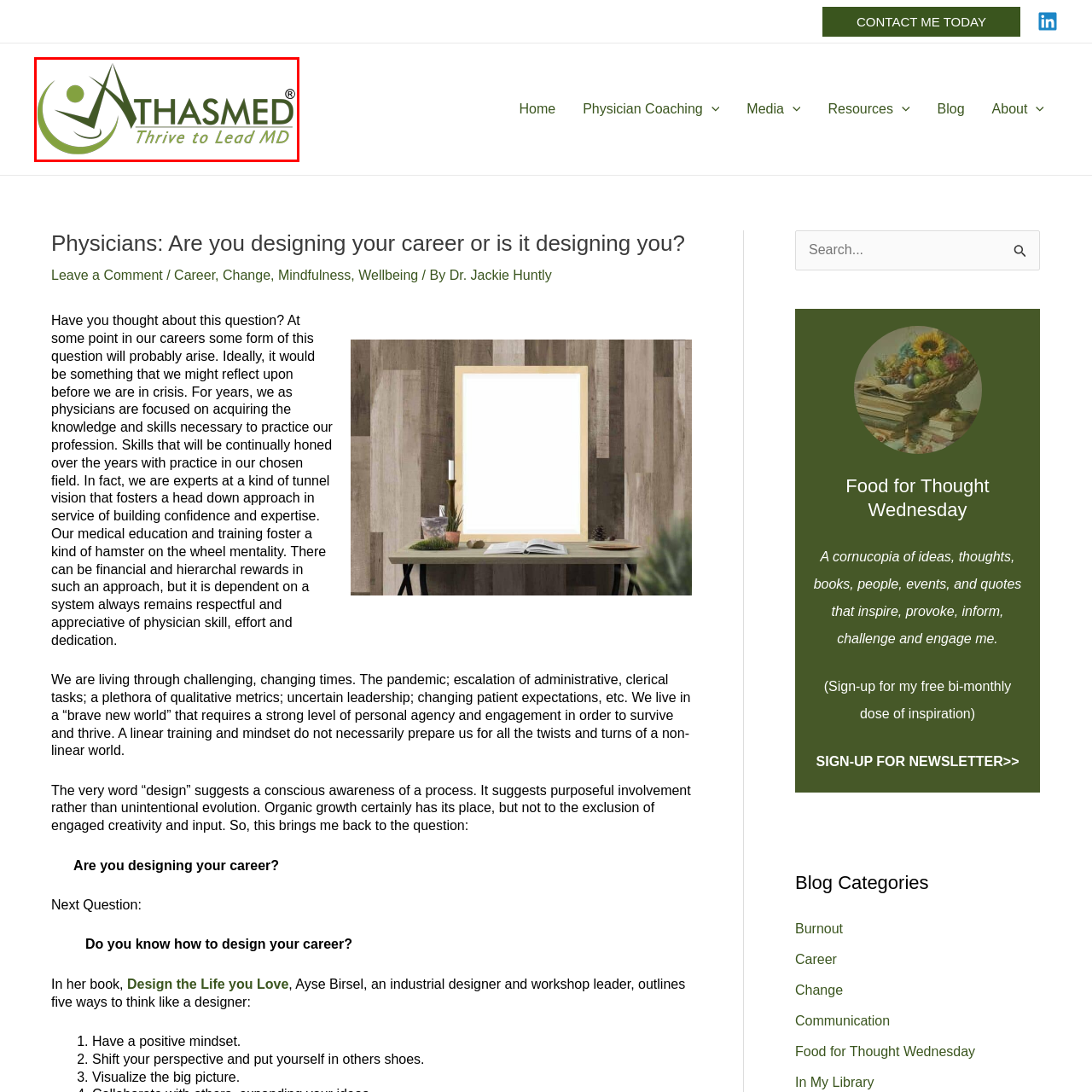Look at the image enclosed within the red outline and answer the question with a single word or phrase:
What is the goal of 'Thrive to Lead MD'?

Guiding healthcare providers towards effective leadership